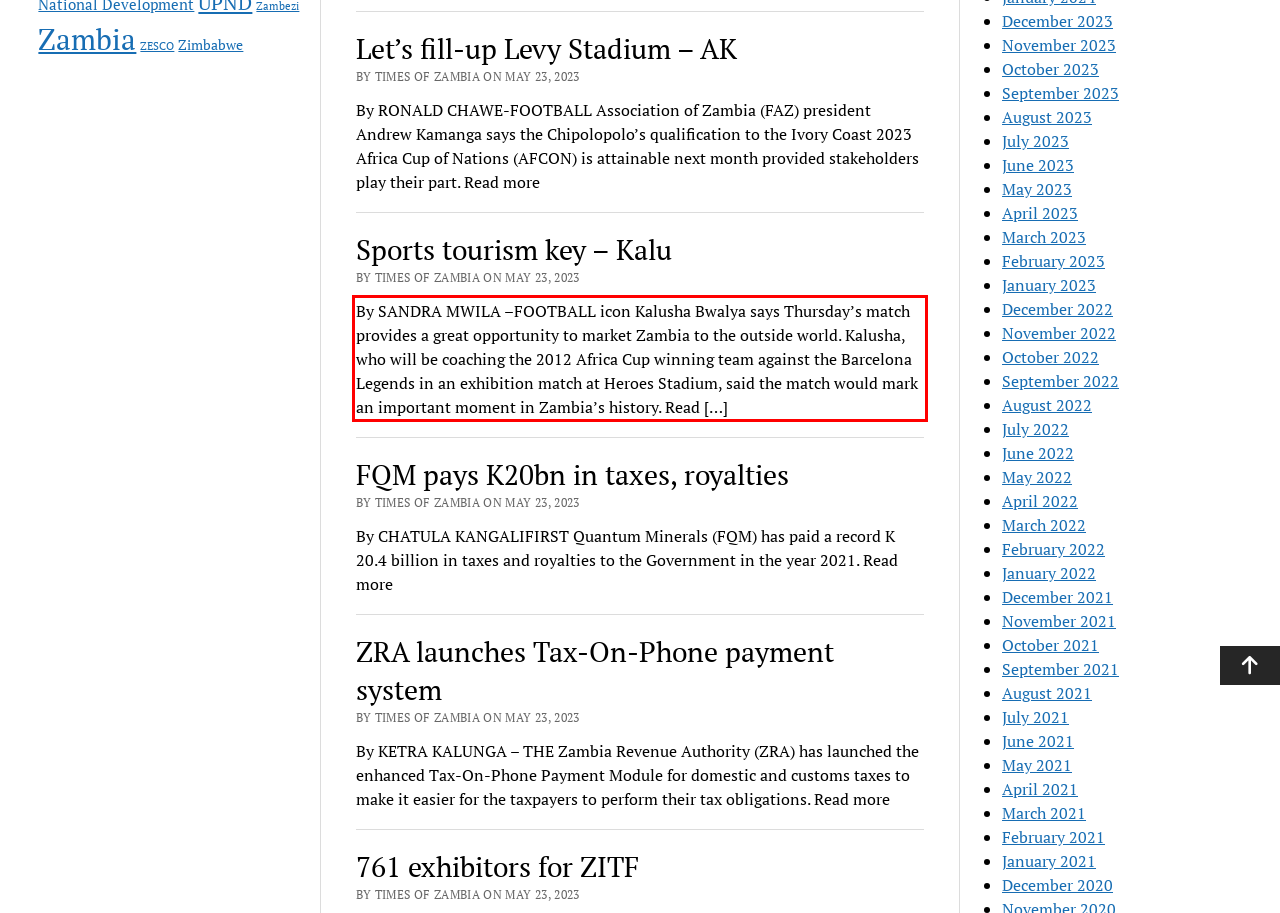Given a screenshot of a webpage containing a red rectangle bounding box, extract and provide the text content found within the red bounding box.

By SANDRA MWILA –FOOTBALL icon Kalusha Bwalya says Thurs­day’s match provides a great opportunity to market Zambia to the outside world. Kalusha, who will be coaching the 2012 Africa Cup winning team against the Barcelona Legends in an exhibition match at Heroes Stadium, said the match would mark an important moment in Zambia’s history. Read […]